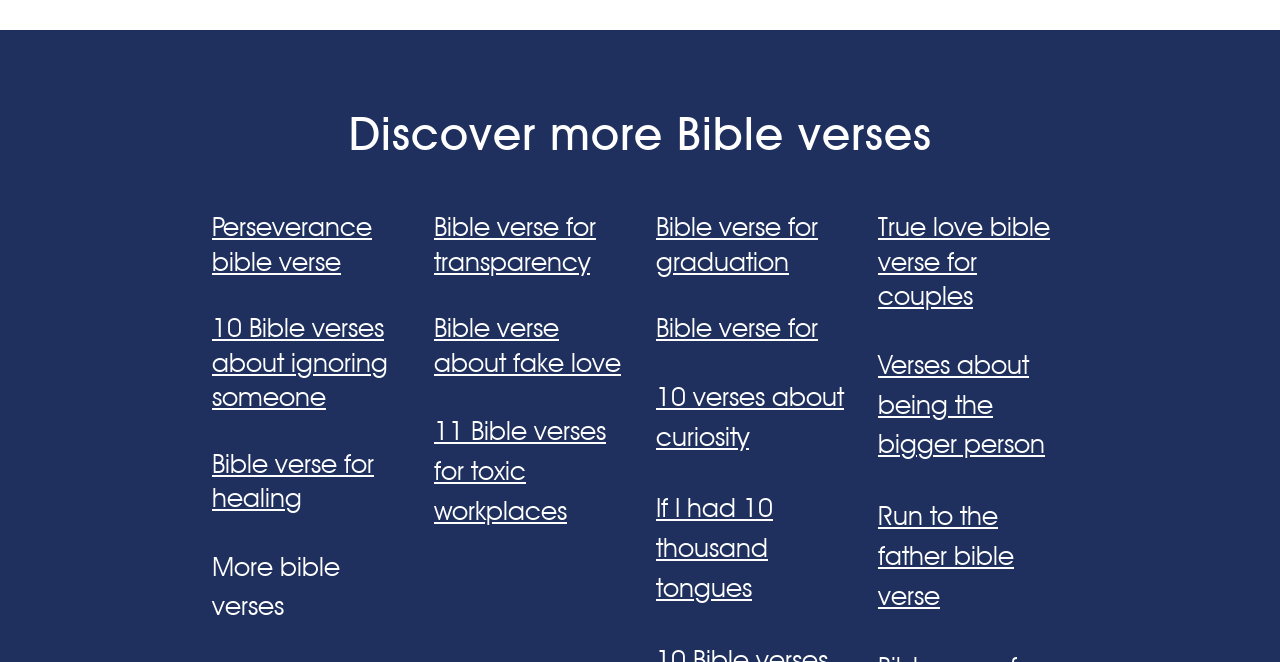Please identify the bounding box coordinates of the region to click in order to complete the given instruction: "Learn about Bible verses for graduation". The coordinates should be four float numbers between 0 and 1, i.e., [left, top, right, bottom].

[0.512, 0.318, 0.639, 0.418]